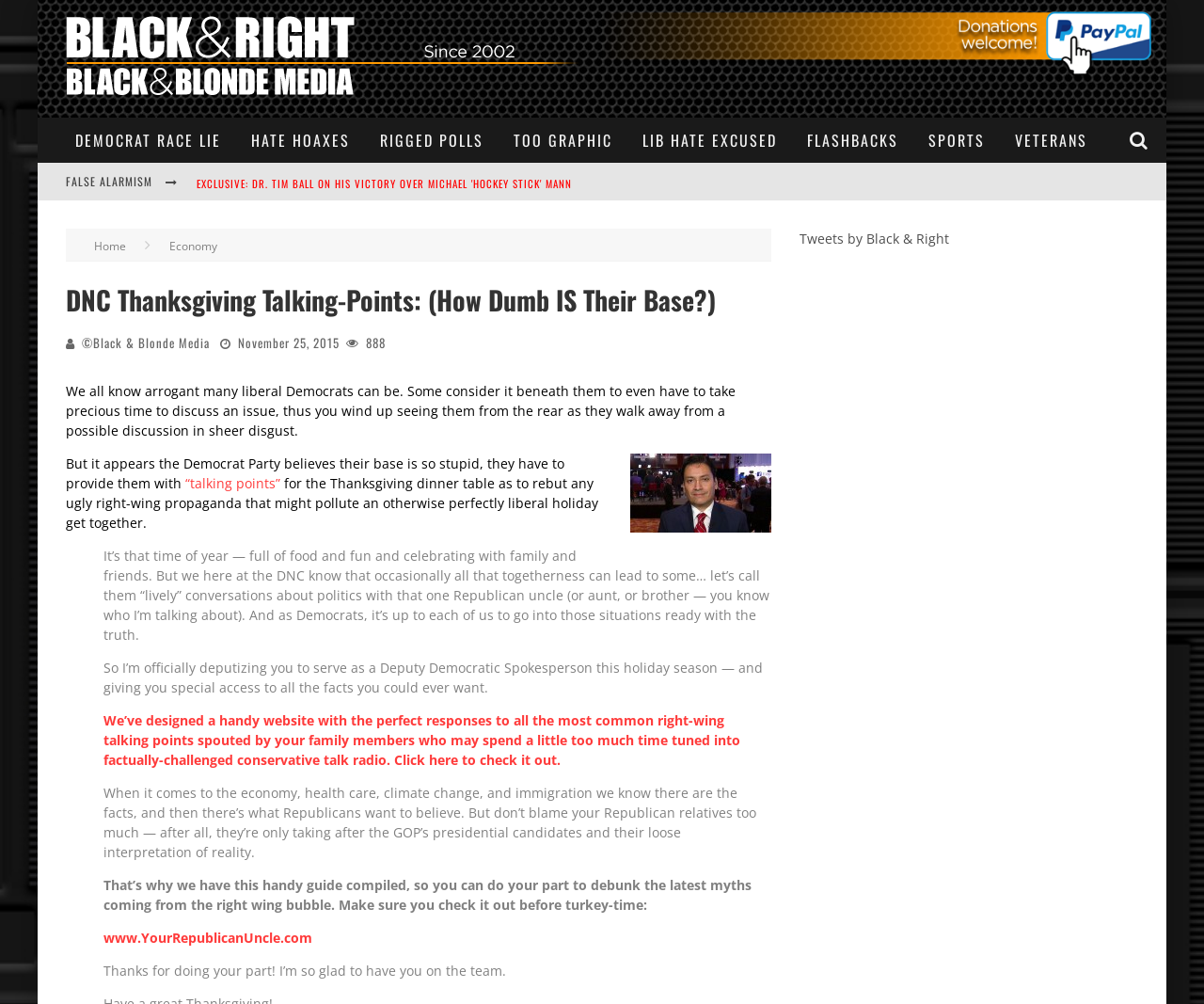What is the topic of the article?
We need a detailed and meticulous answer to the question.

The topic of the article can be inferred from the heading 'DNC Thanksgiving Talking-Points: (How Dumb IS Their Base?)' and the content of the article, which discusses the Democrat Party's perceived attitude towards their base.